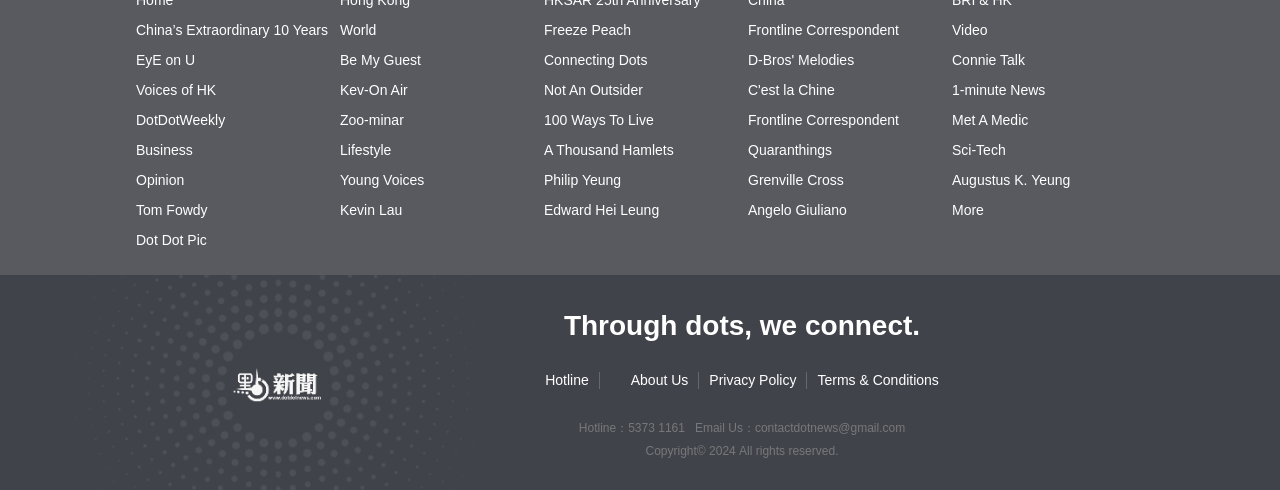Find the bounding box coordinates of the area that needs to be clicked in order to achieve the following instruction: "View the Mesopotamian Night 2021 Writing Contest Winner Announced post". The coordinates should be specified as four float numbers between 0 and 1, i.e., [left, top, right, bottom].

None